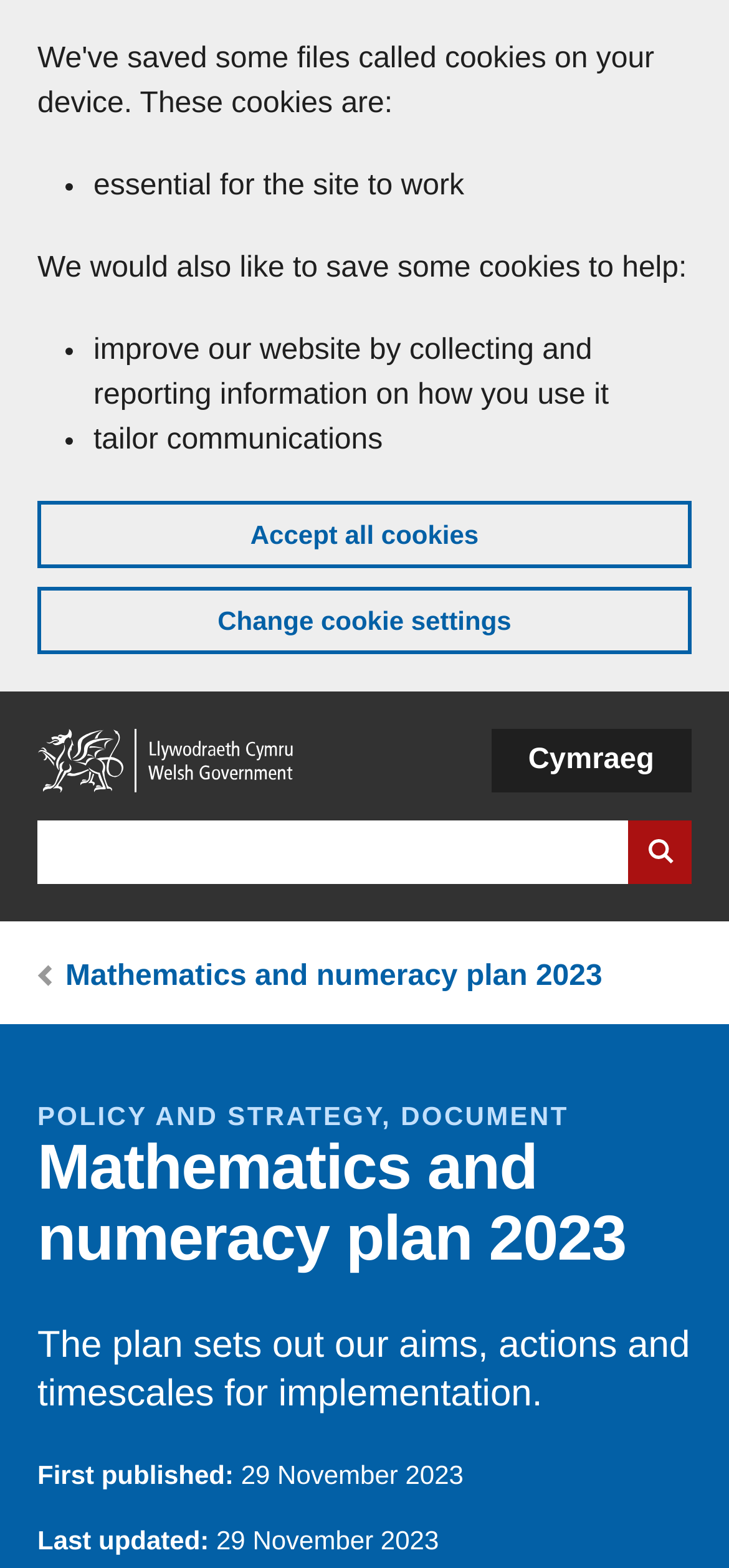What is the purpose of the cookies on this website?
Provide a well-explained and detailed answer to the question.

The purpose of the cookies on this website is to make the site work, improve the website by collecting and reporting information on how users use it, and tailor communications.